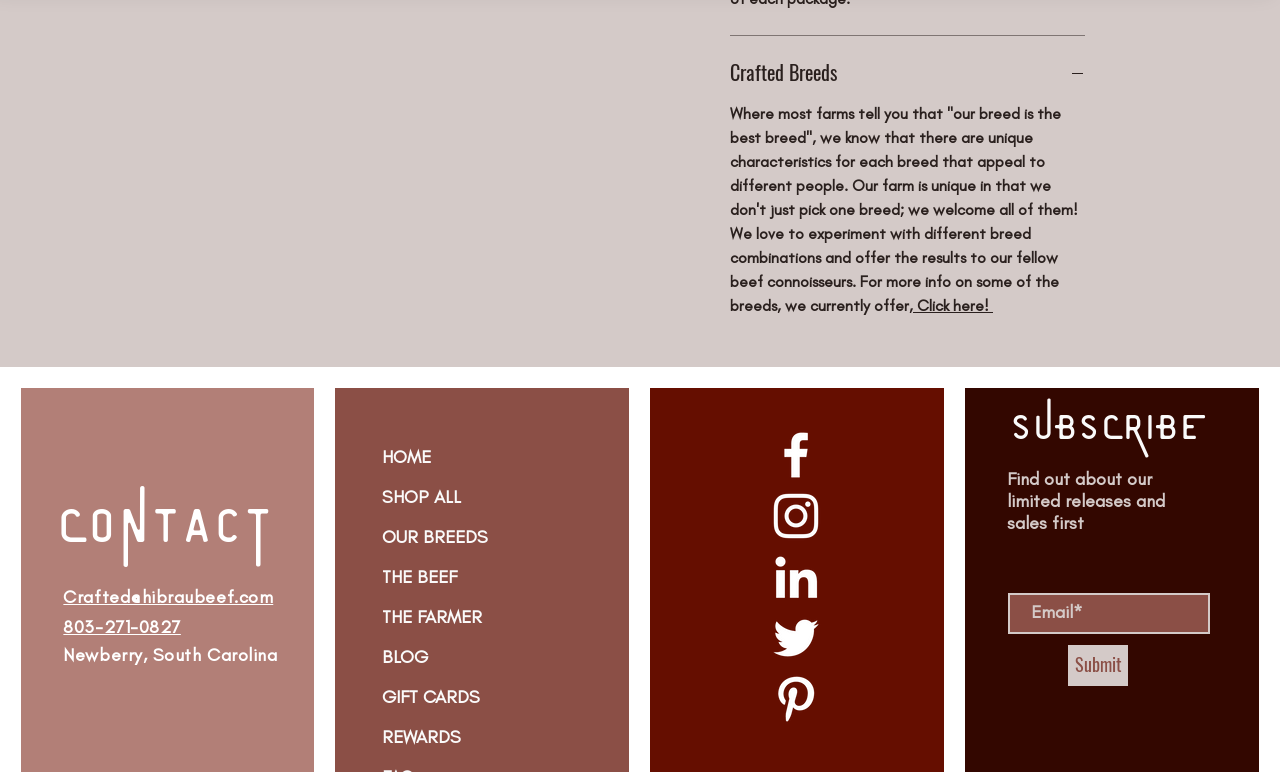Please respond to the question with a concise word or phrase:
What type of products does the farm offer?

Beef